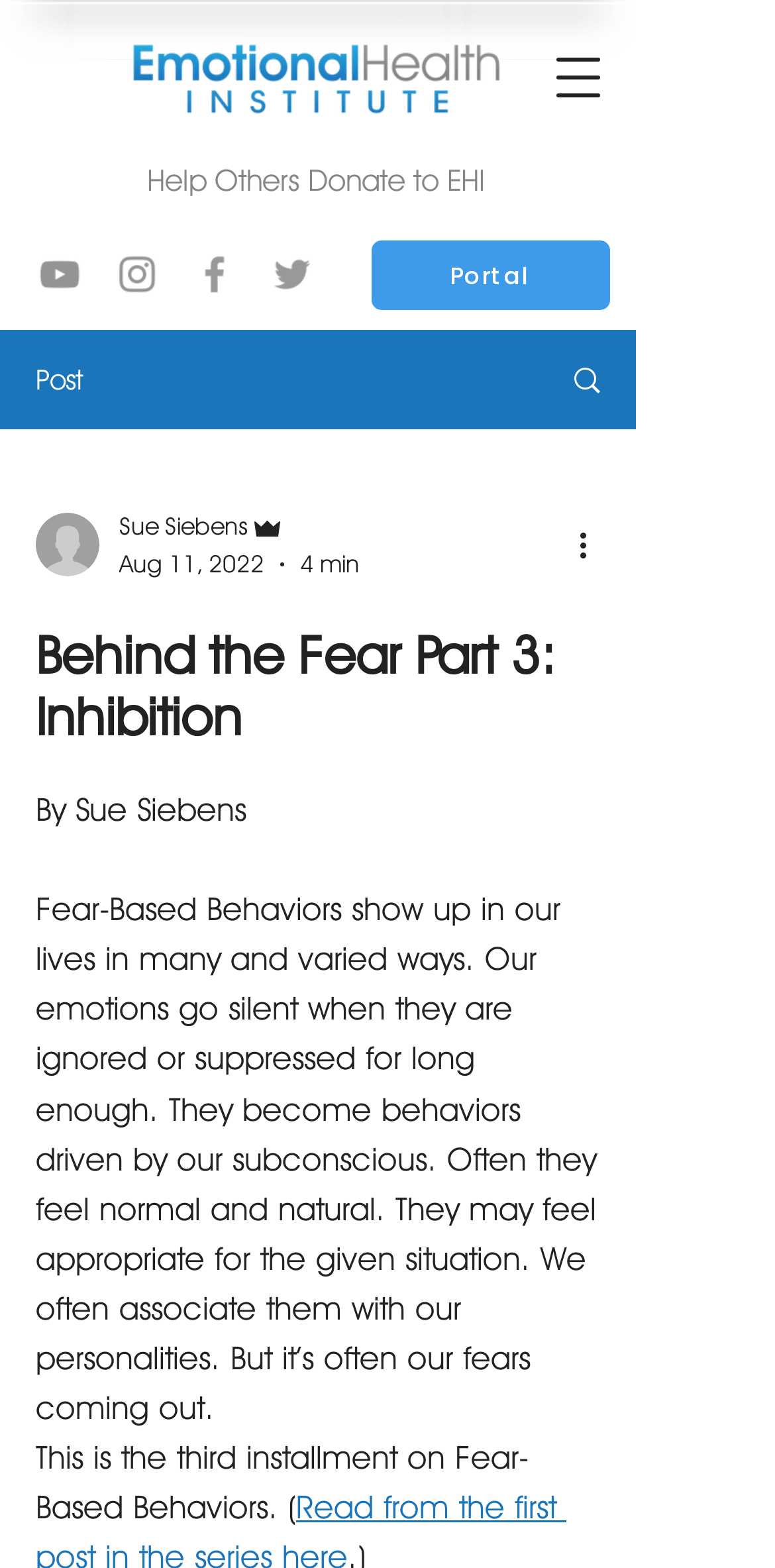Select the bounding box coordinates of the element I need to click to carry out the following instruction: "Open navigation menu".

[0.682, 0.018, 0.81, 0.081]